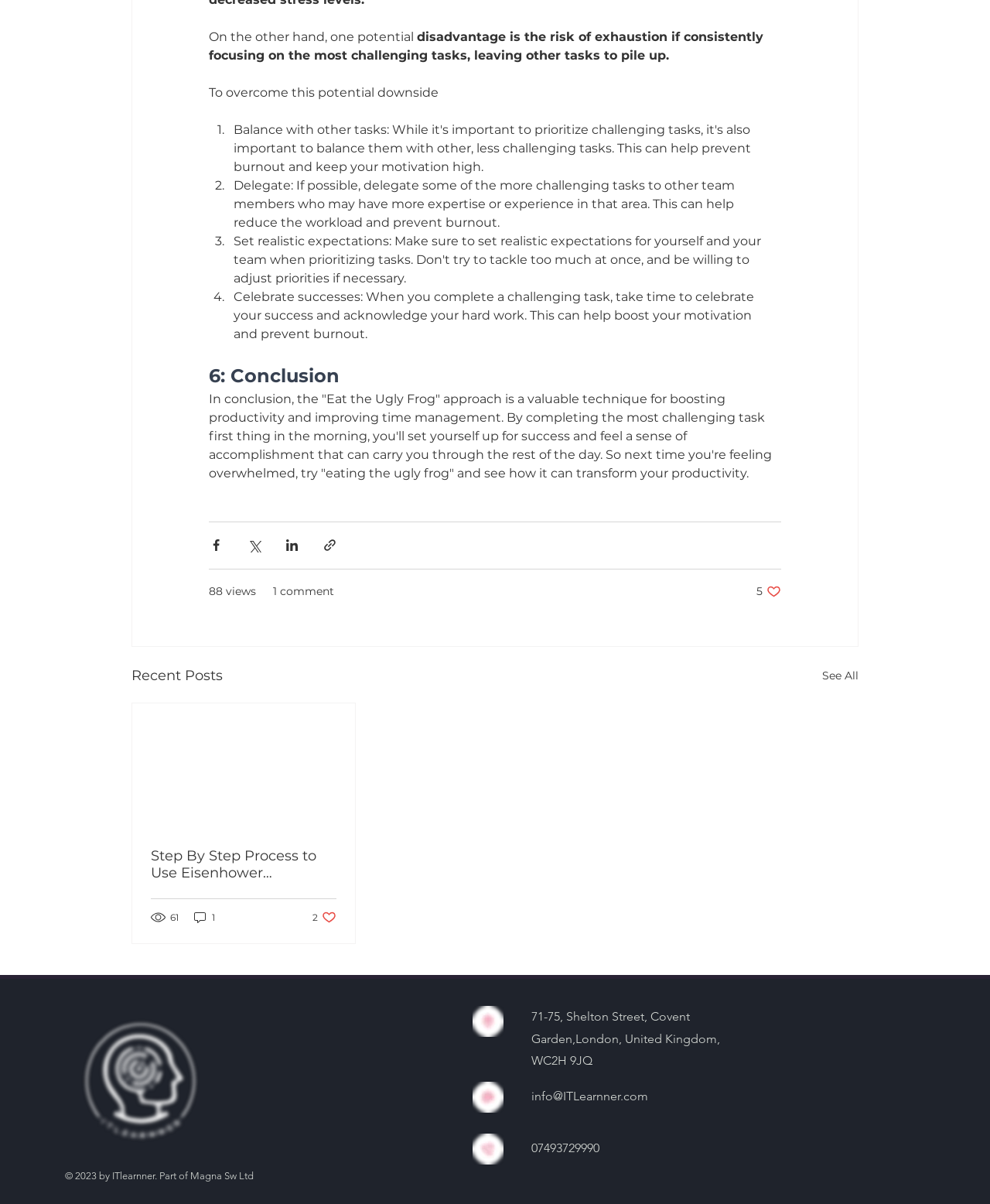Find the bounding box coordinates of the element I should click to carry out the following instruction: "View recent posts".

[0.133, 0.552, 0.225, 0.571]